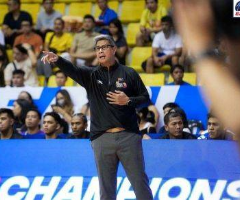What is the coach likely doing?
We need a detailed and meticulous answer to the question.

The coach is gesturing emphatically, which suggests that he is communicating a specific instruction or strategy to his team. This is likely a call for a specific play or tactic, given the context of the game.